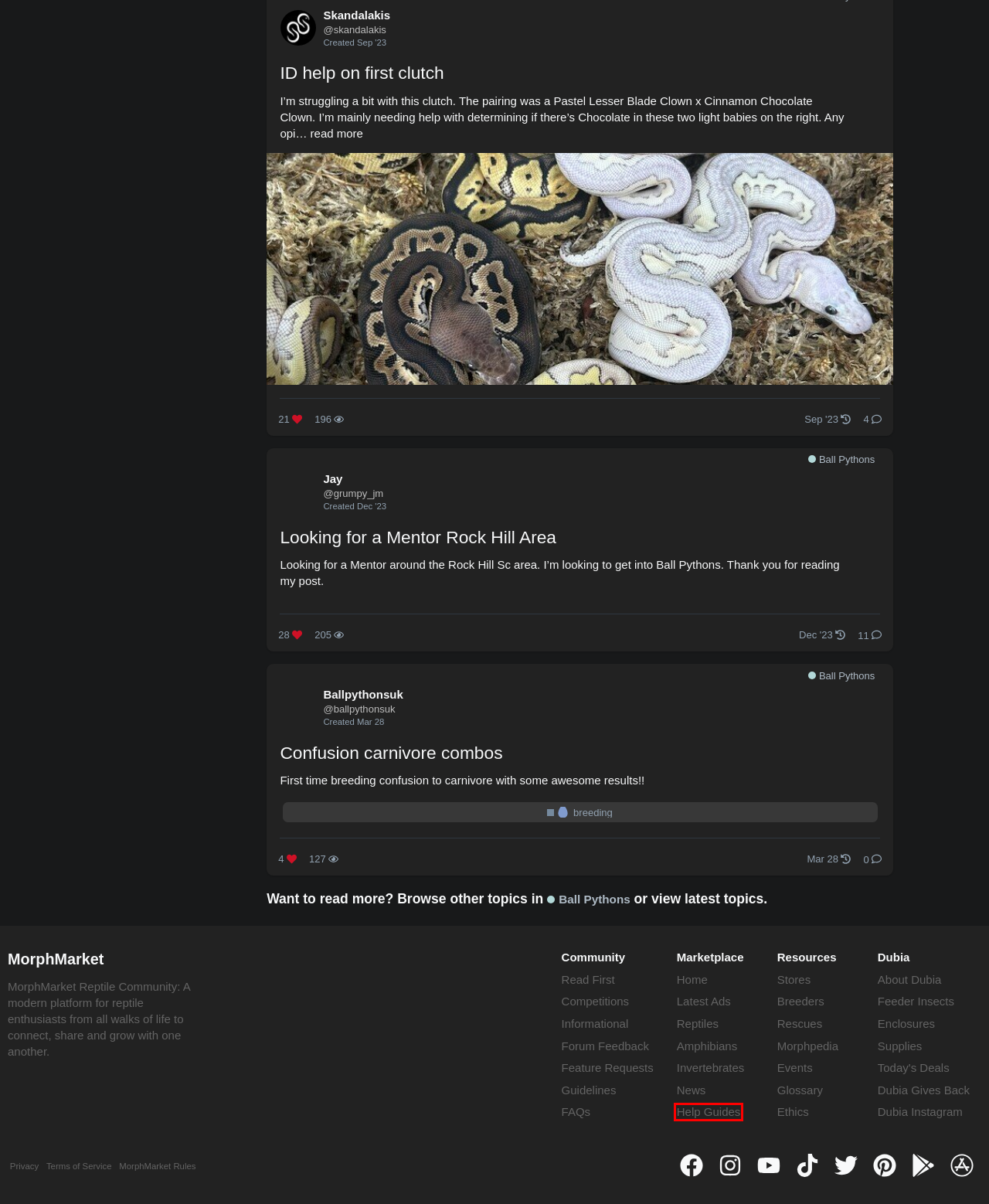You are given a screenshot of a webpage with a red rectangle bounding box around a UI element. Select the webpage description that best matches the new webpage after clicking the element in the bounding box. Here are the candidates:
A. Glossary - Wiki - Marketplace Guides and Questions - MorphMarket Reptile Community
B. Welcome to MorphMarket Reptile Community (Read First) - MRC Feedback - MorphMarket Reptile Community
C. MorphMarket's Code of Ethics - MorphMarket Support Center
D. Contests - MorphMarket Reptile Community
E. Amphibians For Sale - MorphMarket US & Canada - MorphMarket
F. Frequently Asked Questions - MRC Feedback - MorphMarket Reptile Community
G. FAQ - MorphMarket Reptile Community
H. MorphMarket Support Center

H